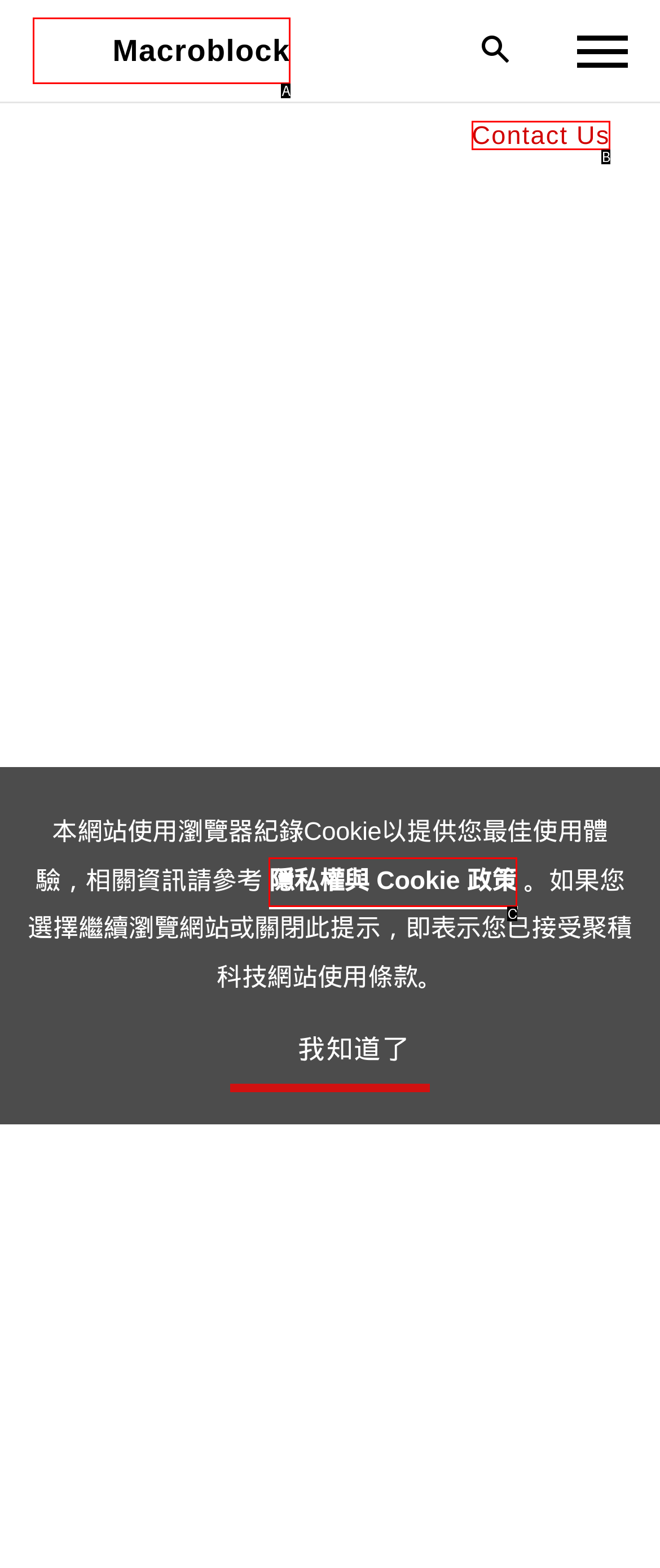Identify the letter of the UI element that corresponds to: Macroblock
Respond with the letter of the option directly.

A